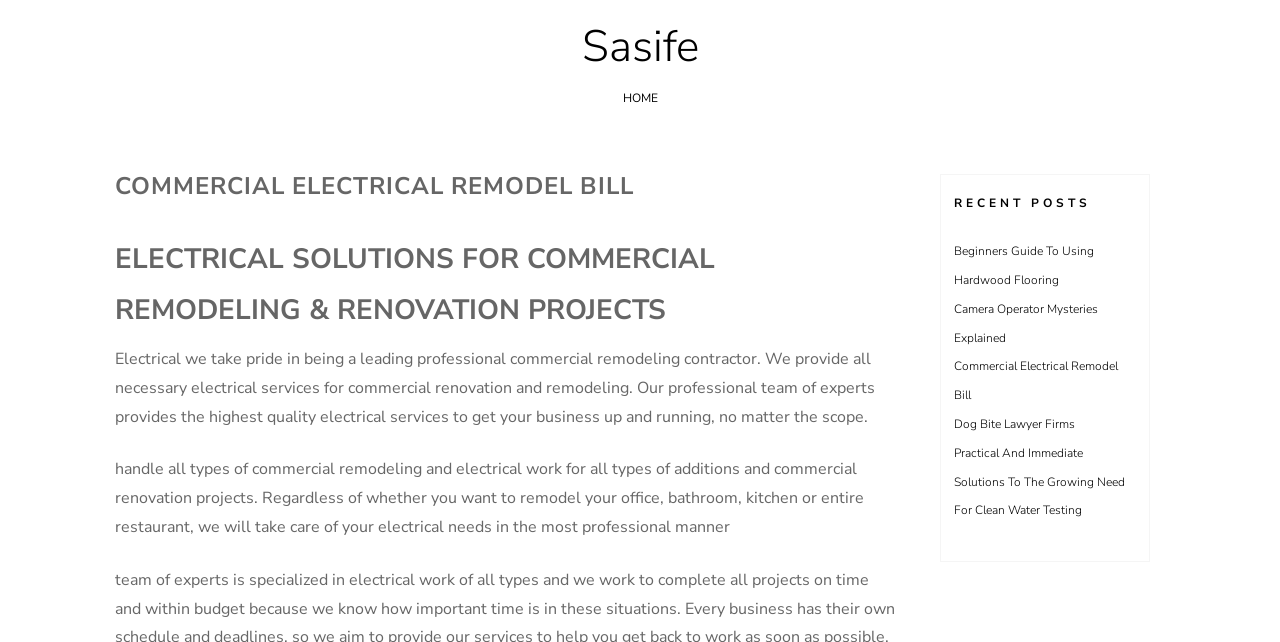What is the purpose of the company's services?
Relying on the image, give a concise answer in one word or a brief phrase.

Get business up and running